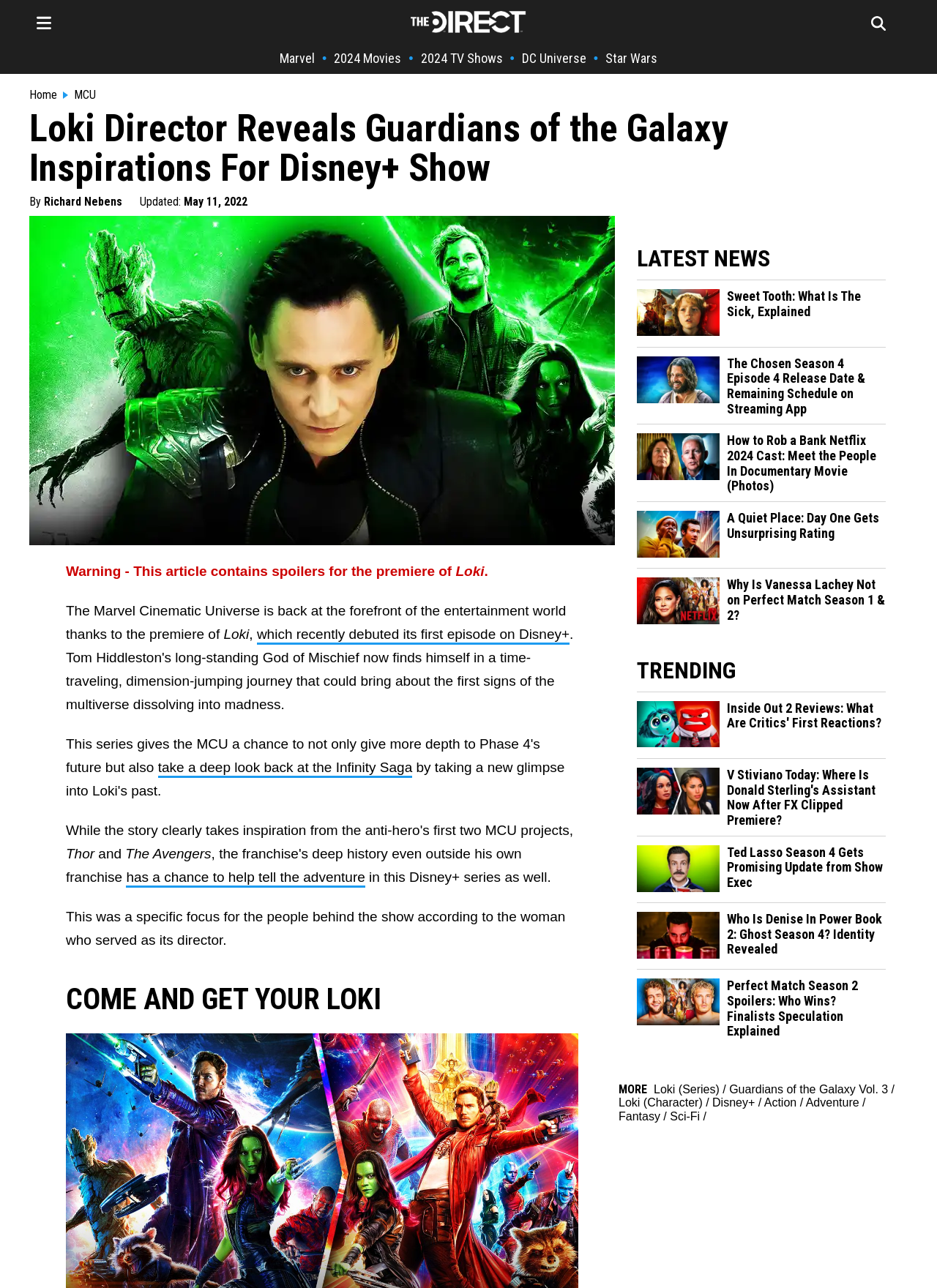What is the category of the article?
Answer the question based on the image using a single word or a brief phrase.

Action, Adventure, Fantasy, Sci-Fi